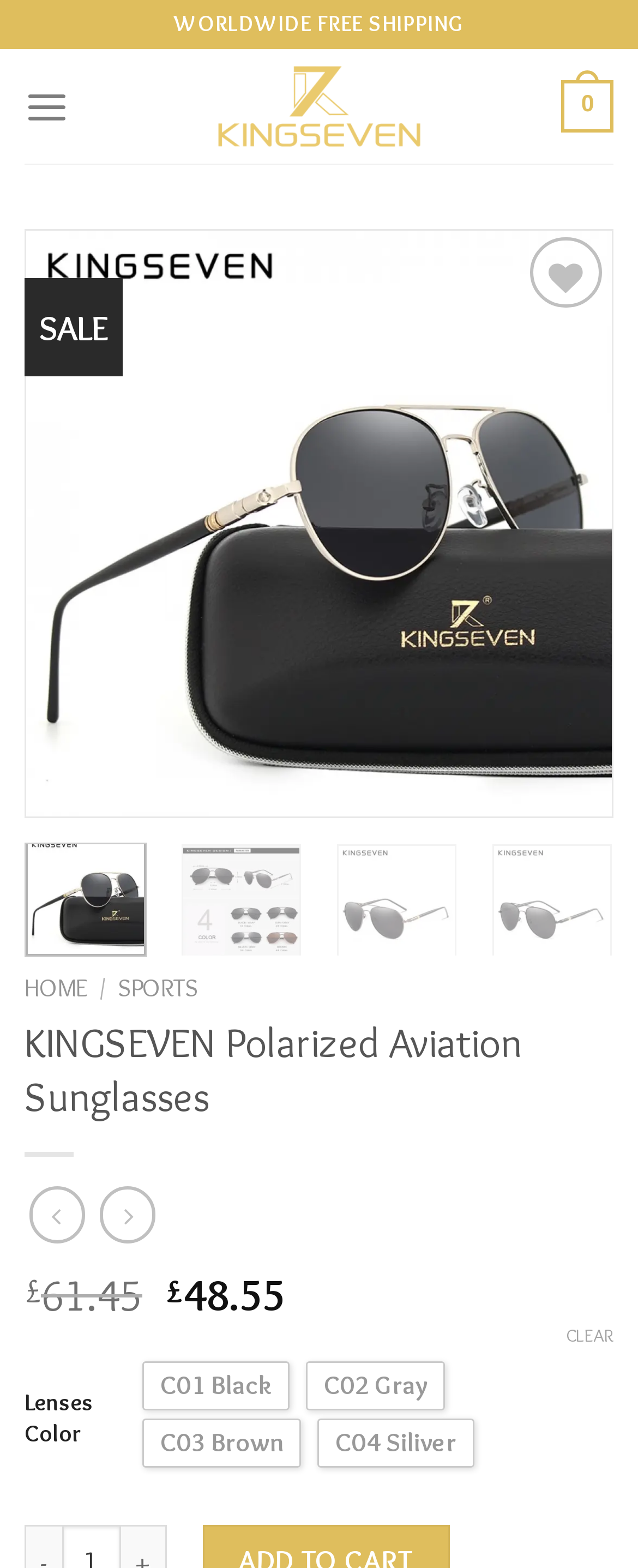Determine the bounding box coordinates of the region to click in order to accomplish the following instruction: "View Presidential Decree No. 889". Provide the coordinates as four float numbers between 0 and 1, specifically [left, top, right, bottom].

None